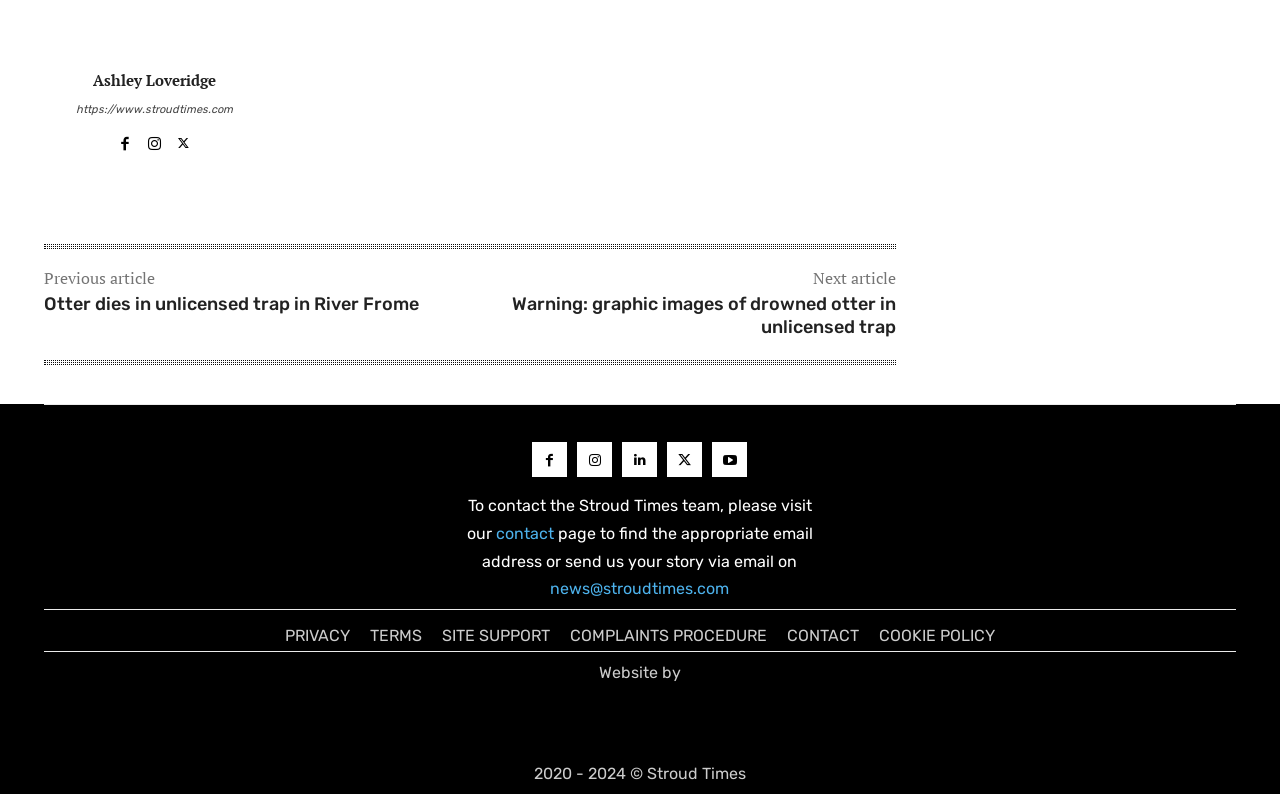Using the format (top-left x, top-left y, bottom-right x, bottom-right y), and given the element description, identify the bounding box coordinates within the screenshot: Terms

[0.289, 0.787, 0.33, 0.814]